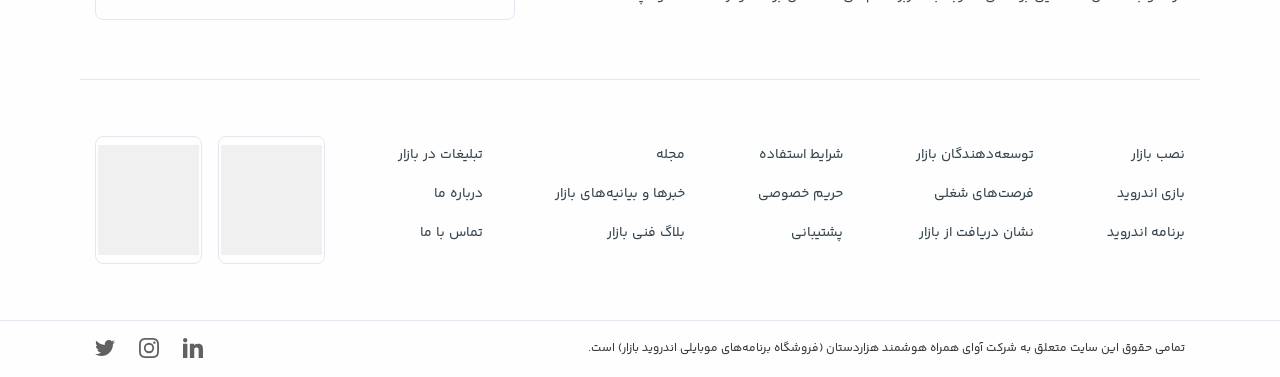Answer the question using only a single word or phrase: 
What is the purpose of the link 'نصب بازار'?

To install the market